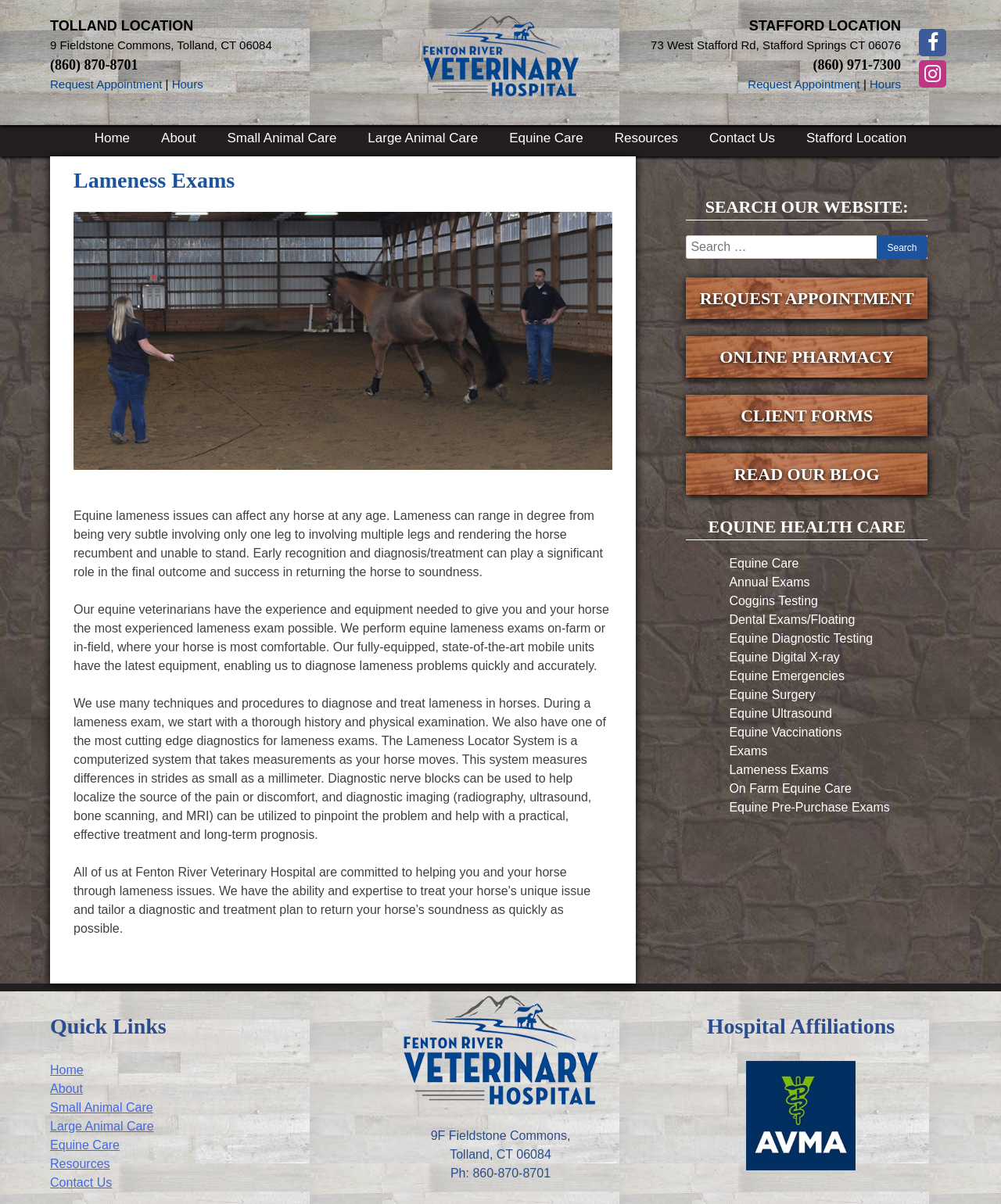Based on the image, provide a detailed response to the question:
What is the purpose of diagnostic nerve blocks?

I found the answer by reading the text in the article section of the webpage, which explains that diagnostic nerve blocks are used to help localize the source of pain or discomfort during a lameness exam.